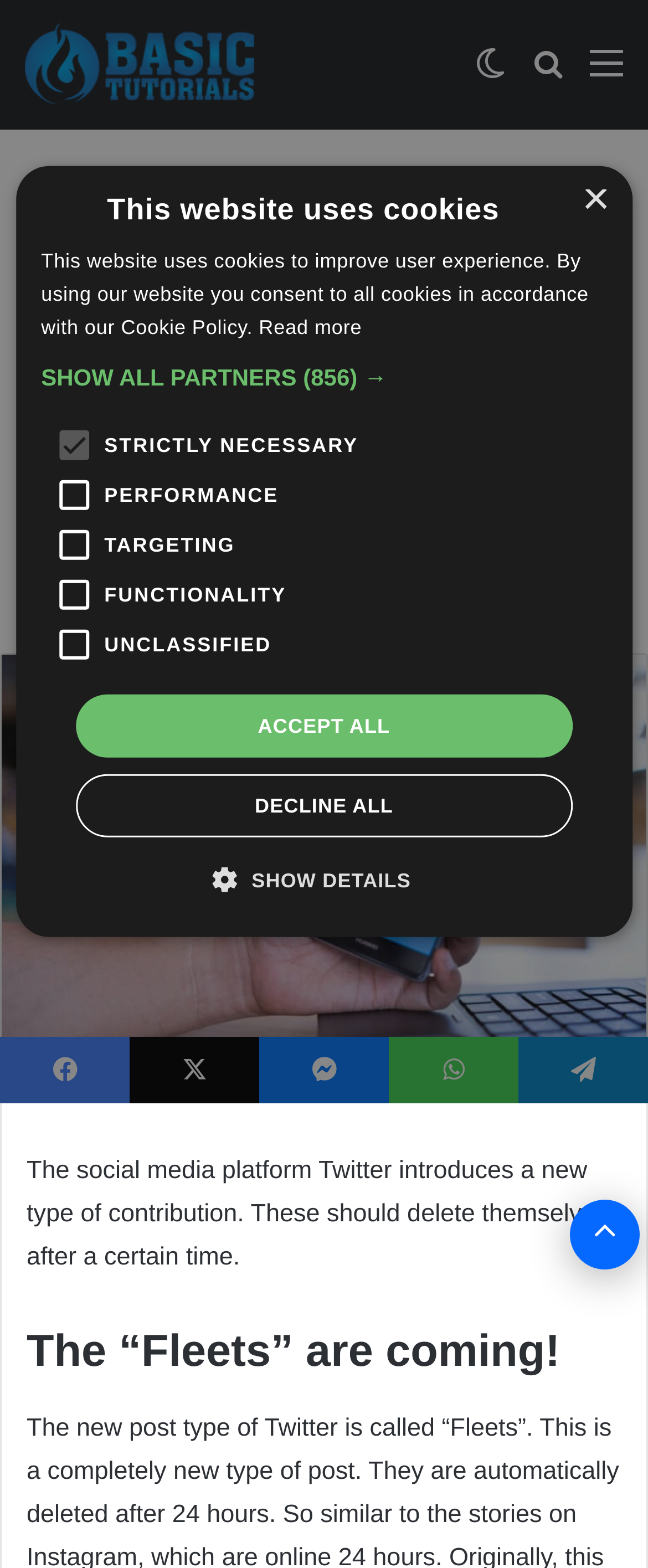Show the bounding box coordinates for the element that needs to be clicked to execute the following instruction: "Click on the 'Basic Tutorials' link". Provide the coordinates in the form of four float numbers between 0 and 1, i.e., [left, top, right, bottom].

[0.038, 0.015, 0.401, 0.068]